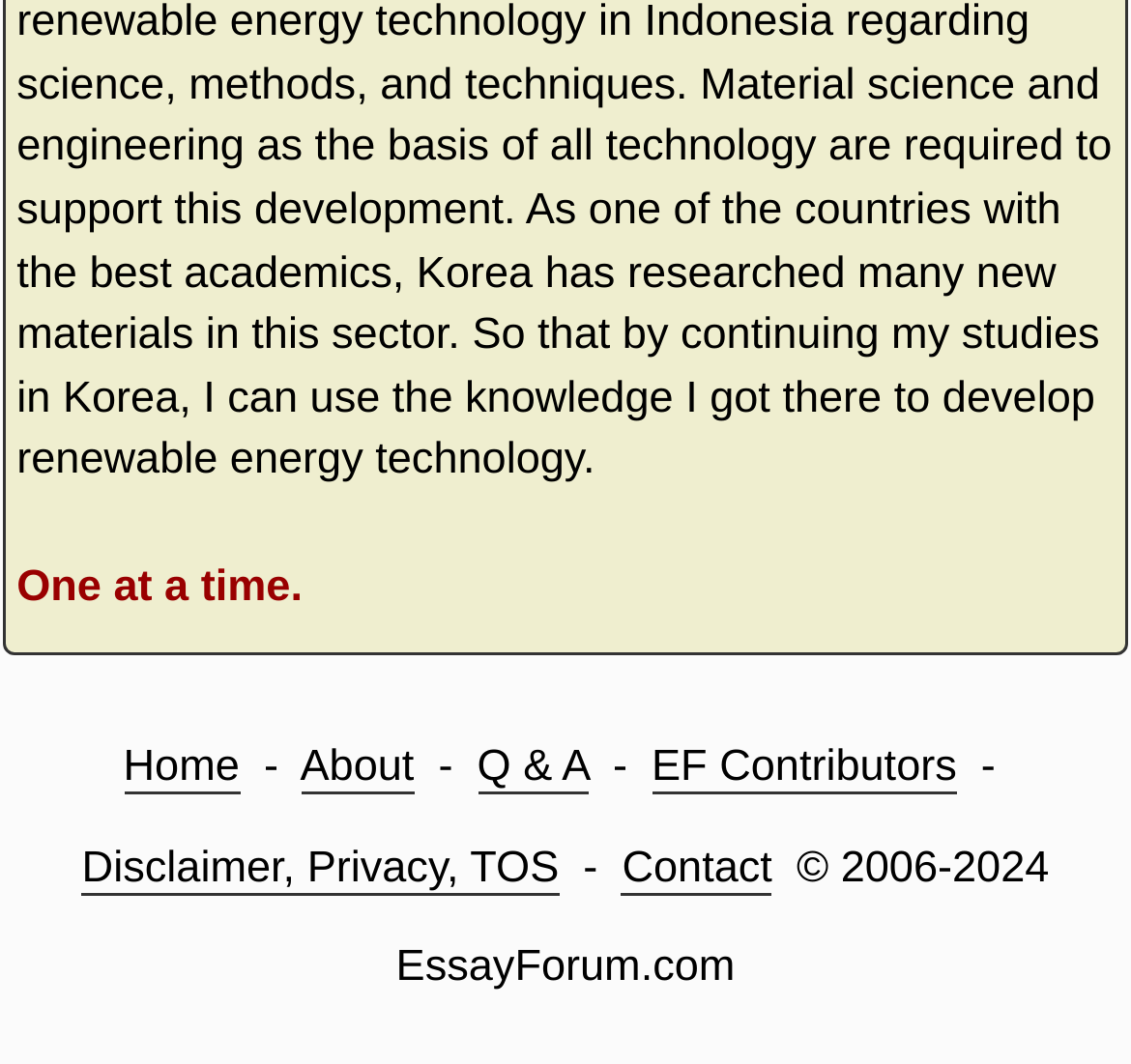What is the phrase at the top of the webpage?
Analyze the image and deliver a detailed answer to the question.

I found the phrase at the top of the webpage by looking at the static text element, which says 'One at a time.'.